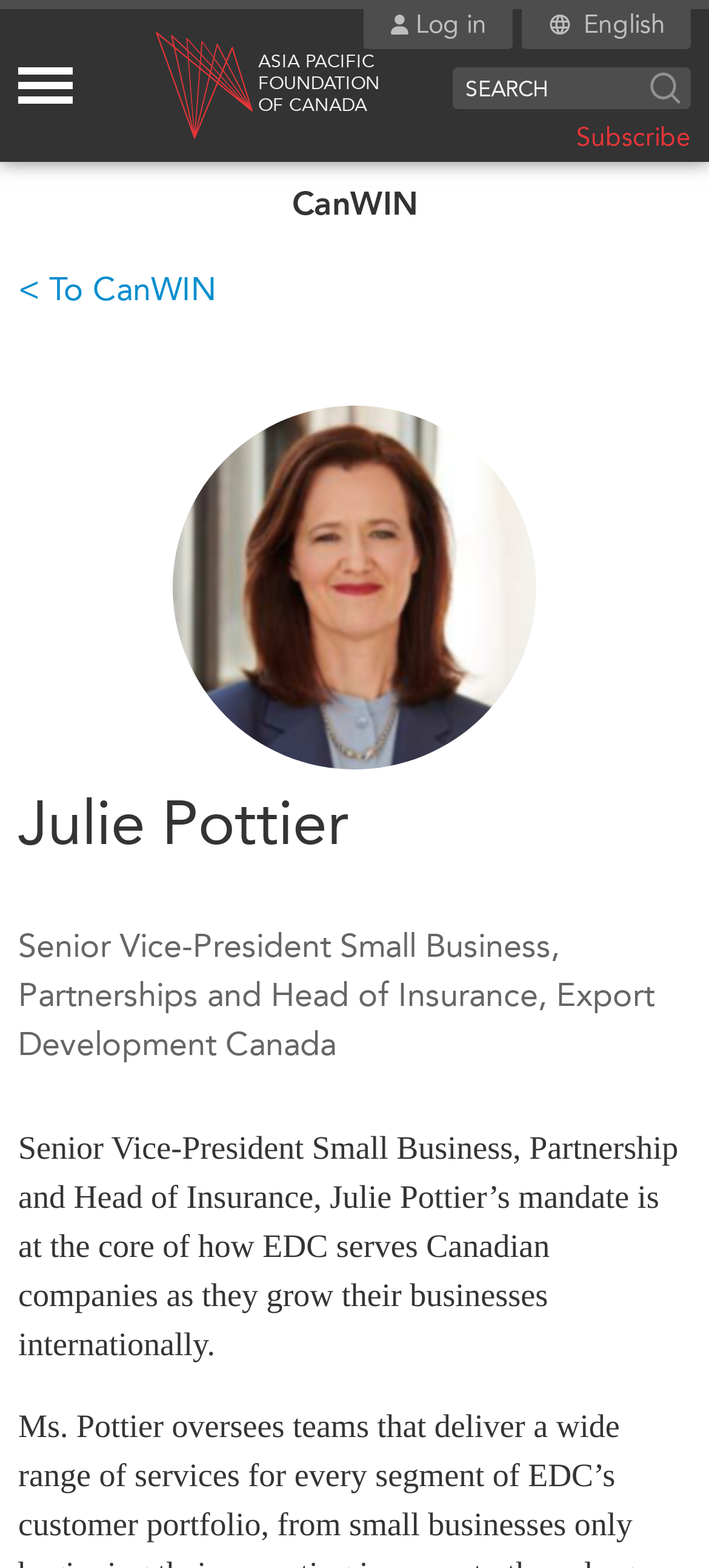Locate the bounding box coordinates of the area where you should click to accomplish the instruction: "read articles from Rush Limbaugh".

None